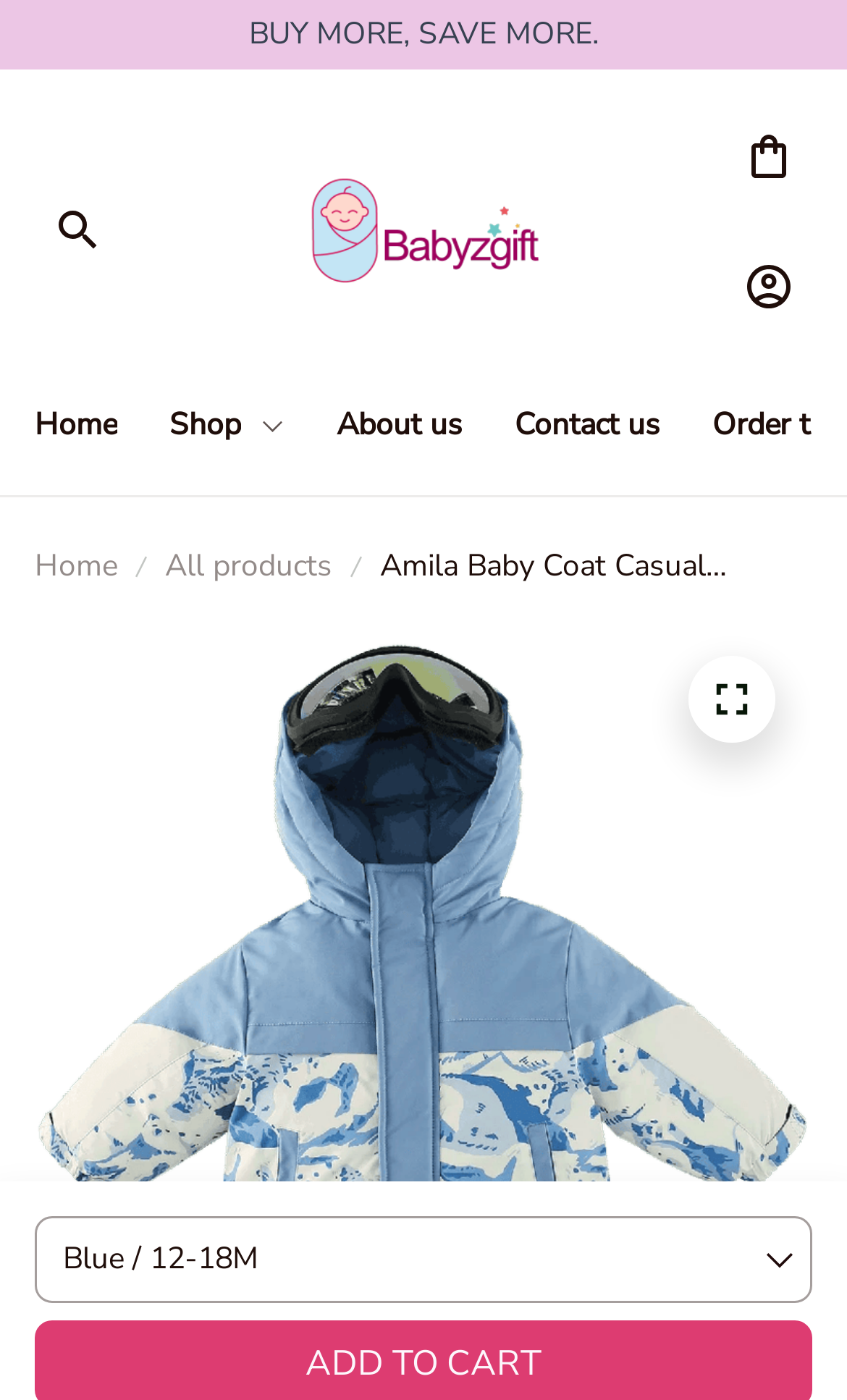What is the name of the product?
Utilize the image to construct a detailed and well-explained answer.

I found the product name by looking at the StaticText element with the text 'Amila Baby Coat Casual Snowsuit' which is located at [0.449, 0.389, 0.833, 0.453] and is a prominent element on the page.